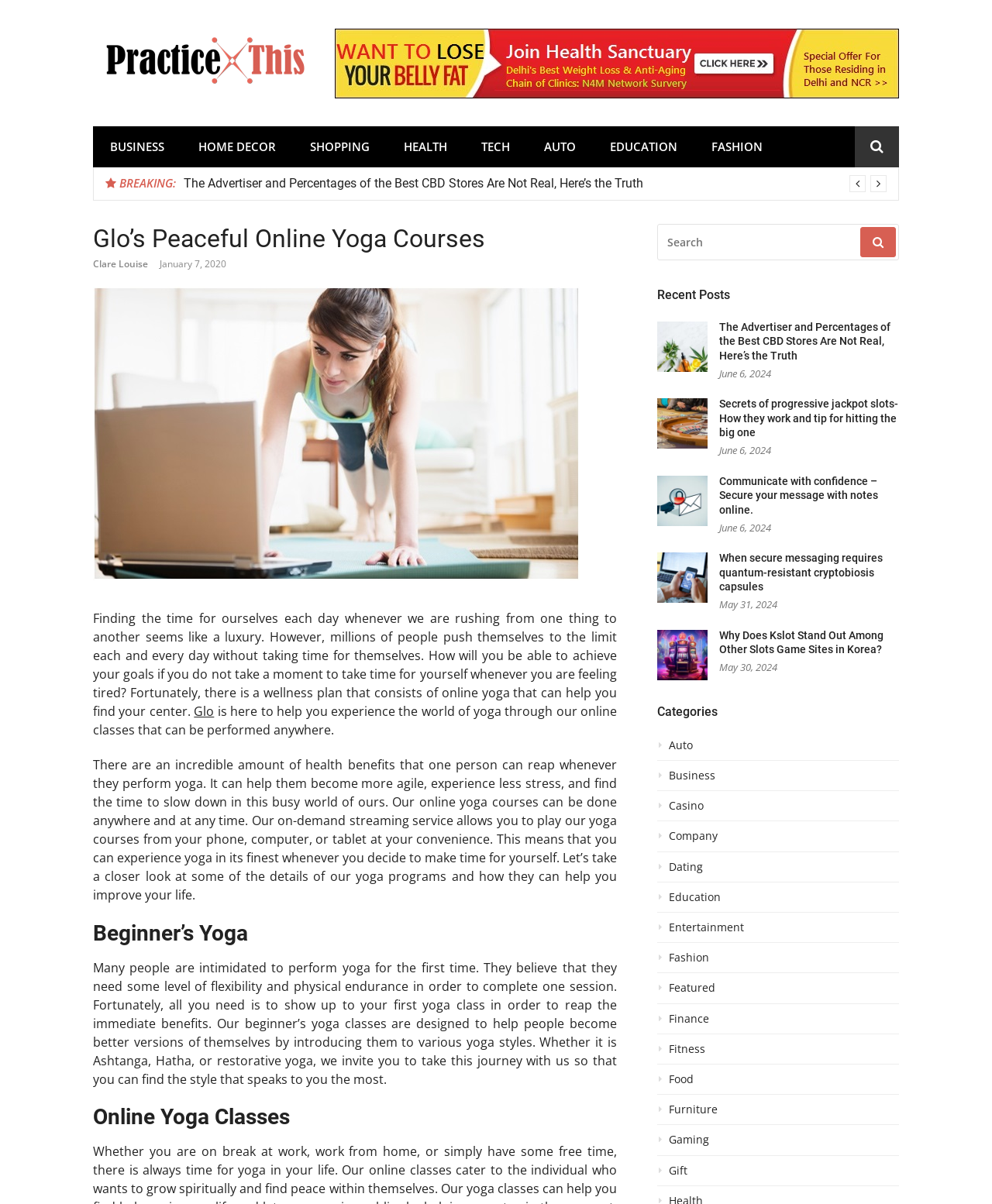What types of yoga styles are introduced in the beginner’s yoga classes? Analyze the screenshot and reply with just one word or a short phrase.

Ashtanga, Hatha, or restorative yoga